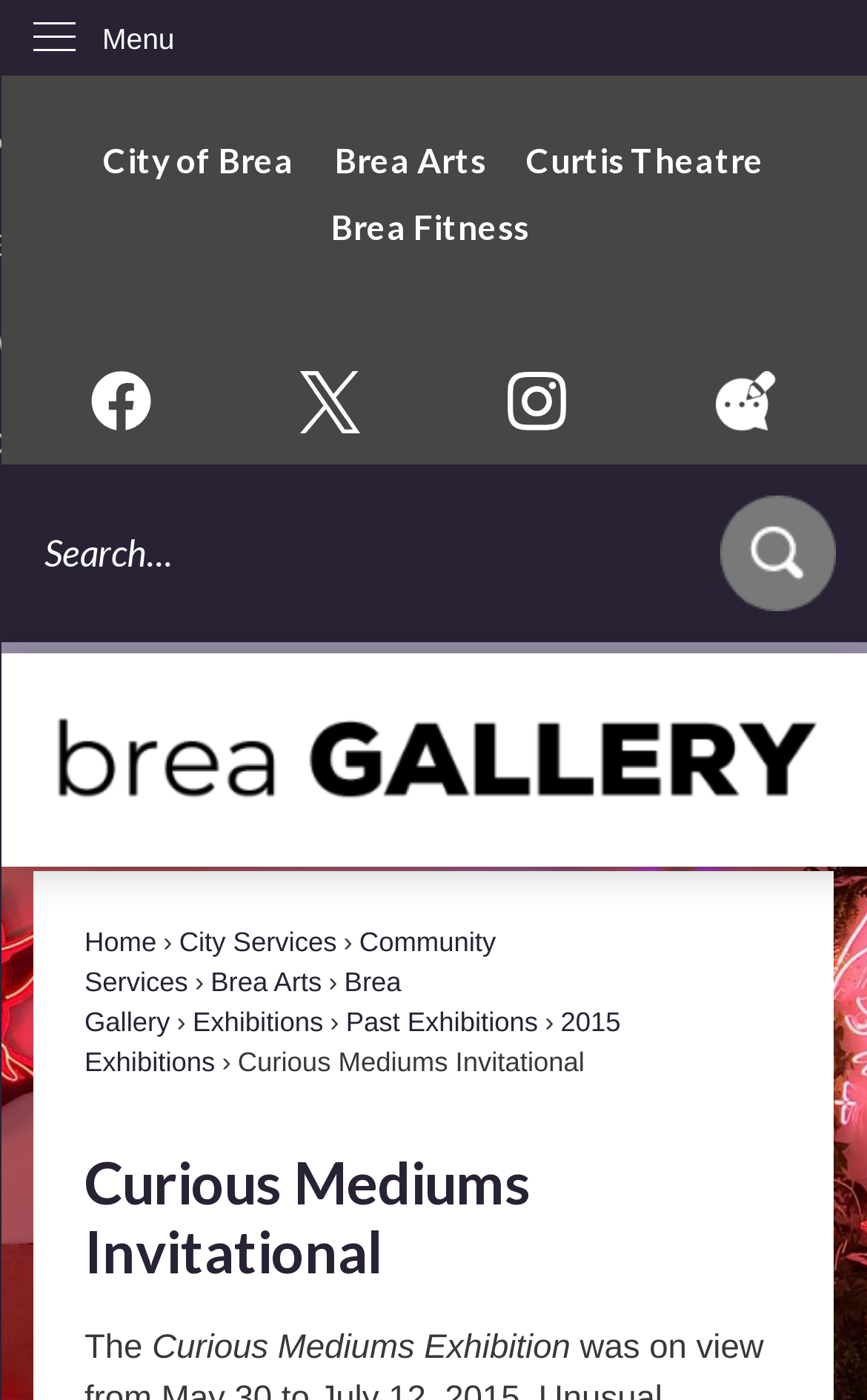What is the name of the exhibition mentioned in the webpage?
Using the visual information from the image, give a one-word or short-phrase answer.

Curious Mediums Exhibition